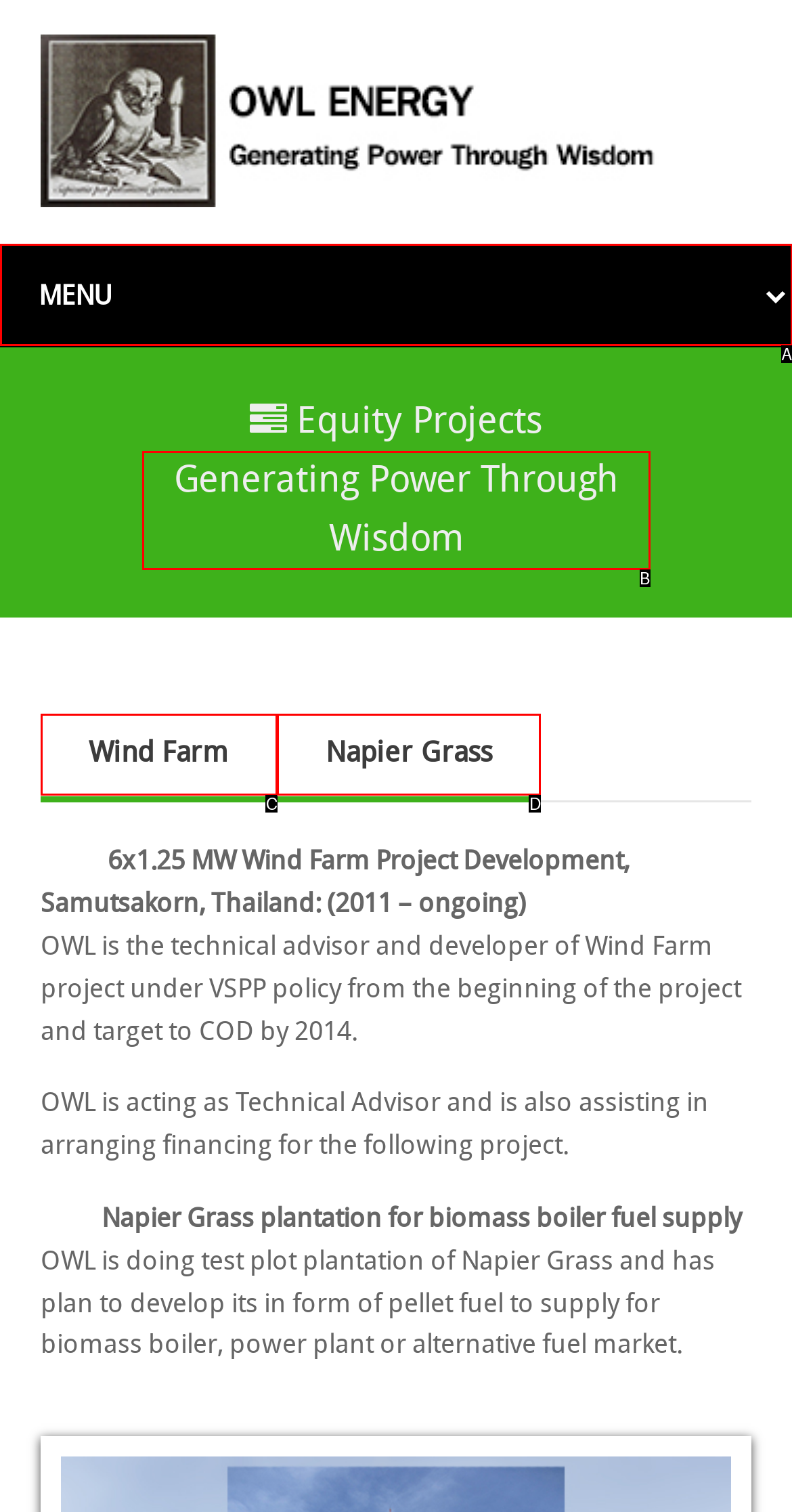Tell me which one HTML element best matches the description: Generating Power Through Wisdom Answer with the option's letter from the given choices directly.

B